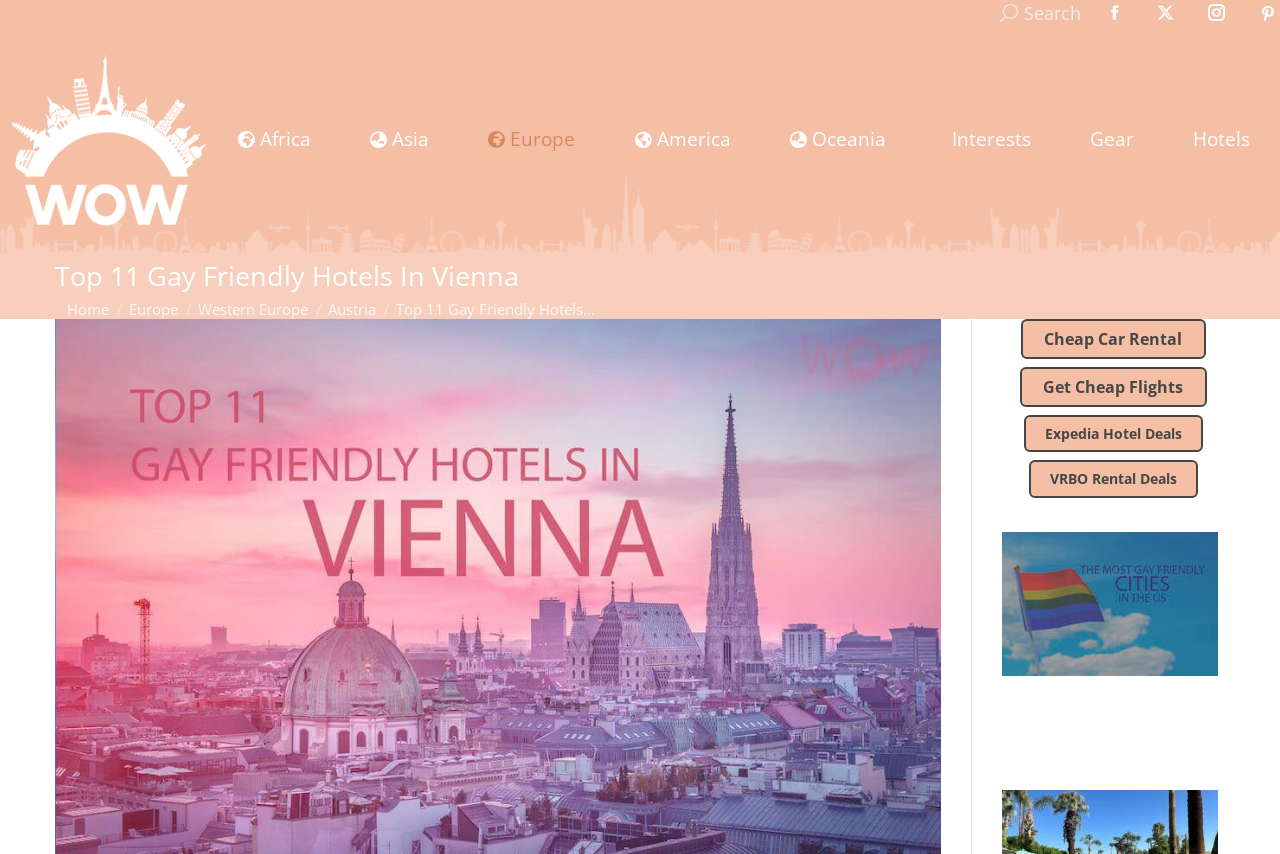Determine the bounding box coordinates of the clickable element necessary to fulfill the instruction: "Go to Hotels". Provide the coordinates as four float numbers within the 0 to 1 range, i.e., [left, top, right, bottom].

[0.932, 0.149, 0.977, 0.178]